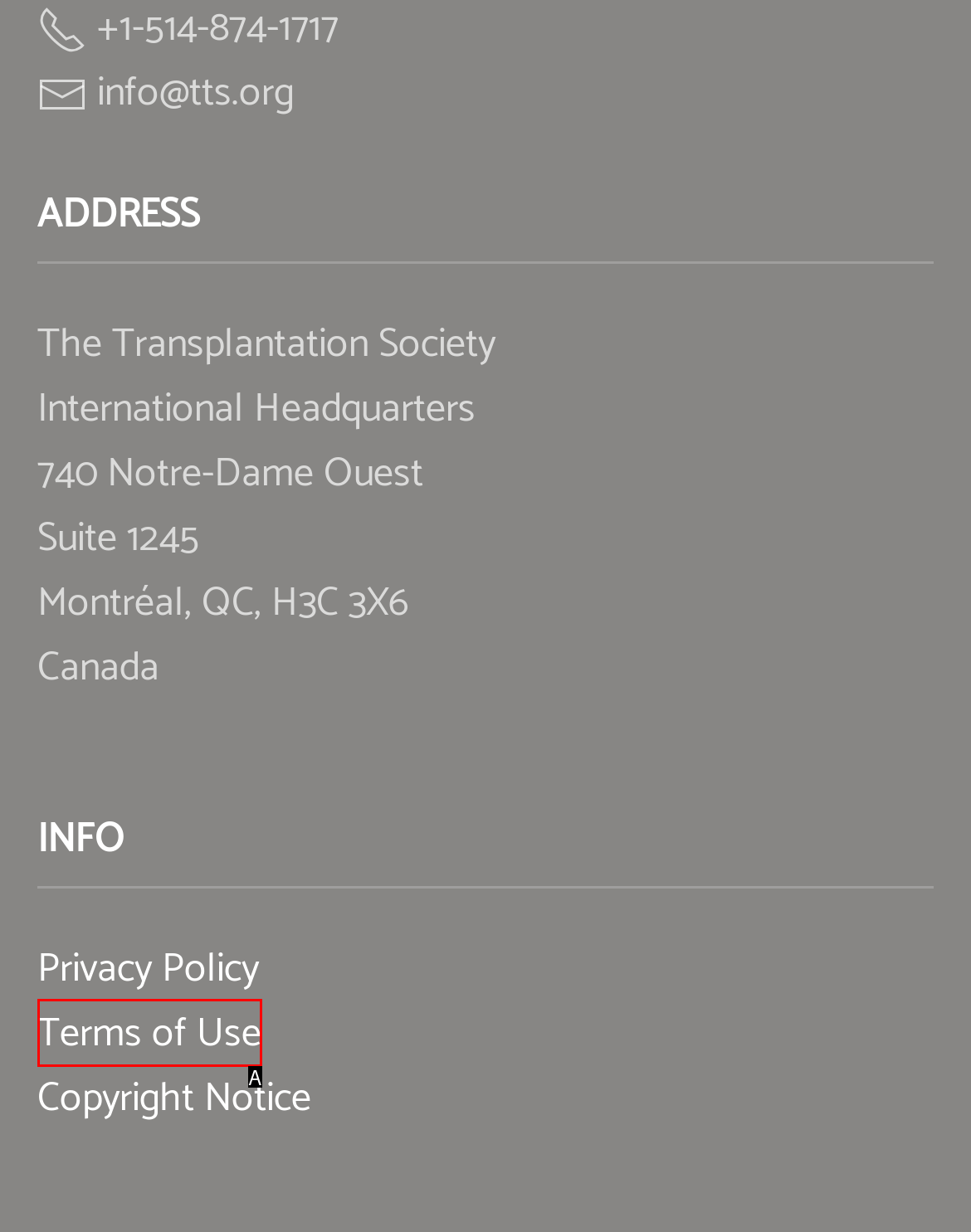Identify the HTML element that best matches the description: Terms of Use. Provide your answer by selecting the corresponding letter from the given options.

A